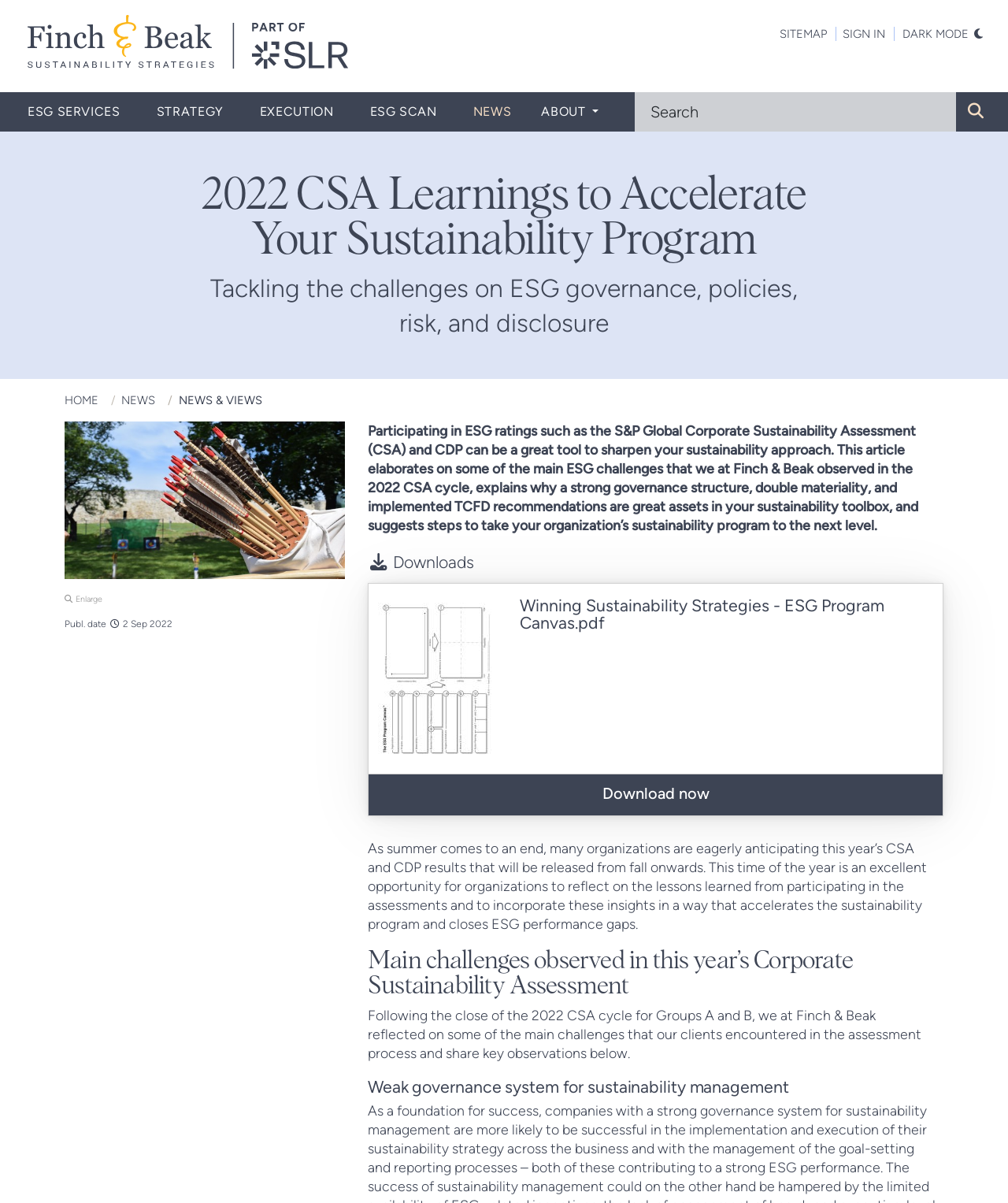Given the element description, predict the bounding box coordinates in the format (top-left x, top-left y, bottom-right x, bottom-right y), using floating point numbers between 0 and 1: ESG Services

[0.027, 0.076, 0.139, 0.109]